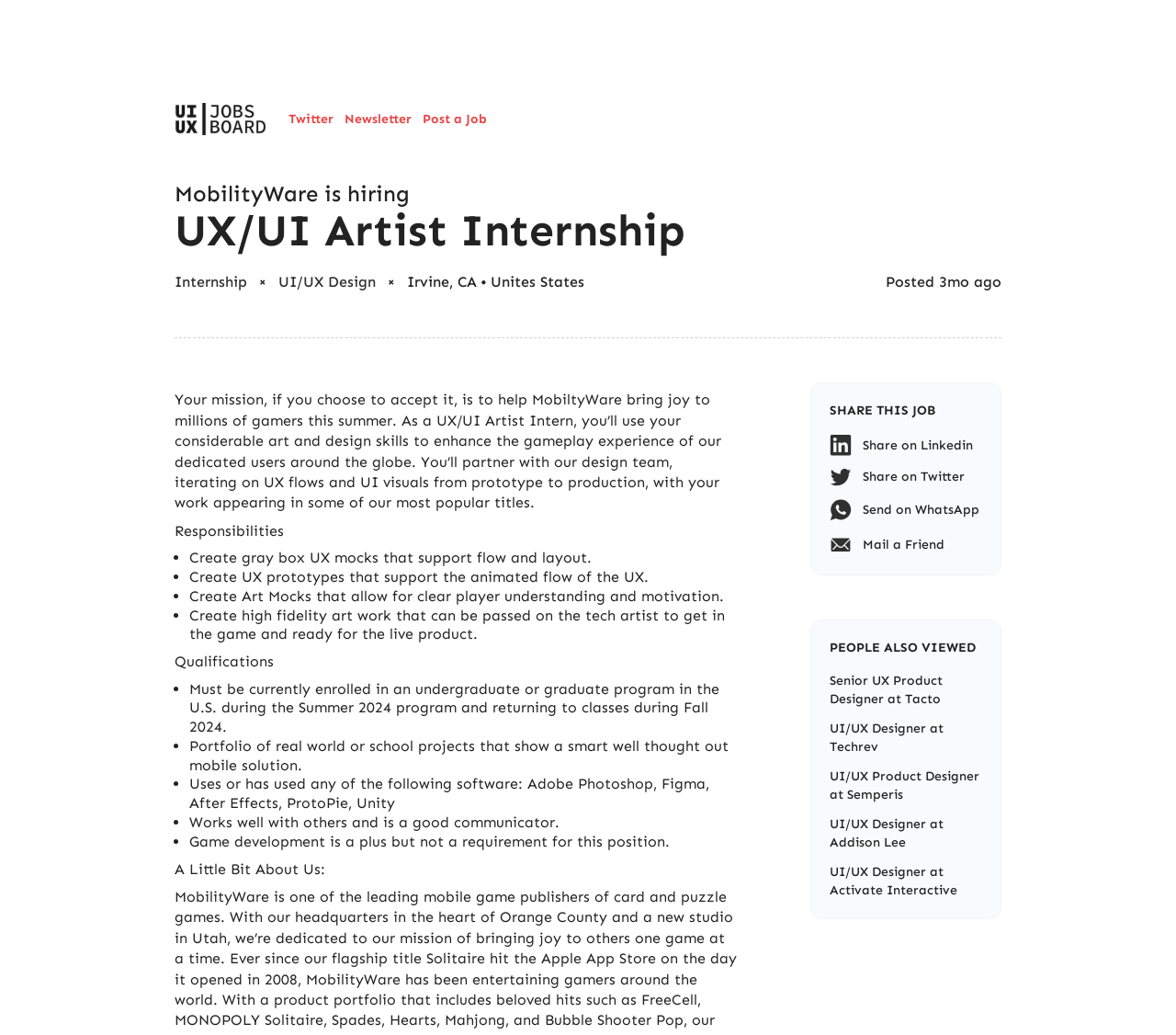What is the duration of the internship?
Please provide an in-depth and detailed response to the question.

The duration of the internship is Summer 2024, which is mentioned in the text 'Summer 2024 program'.